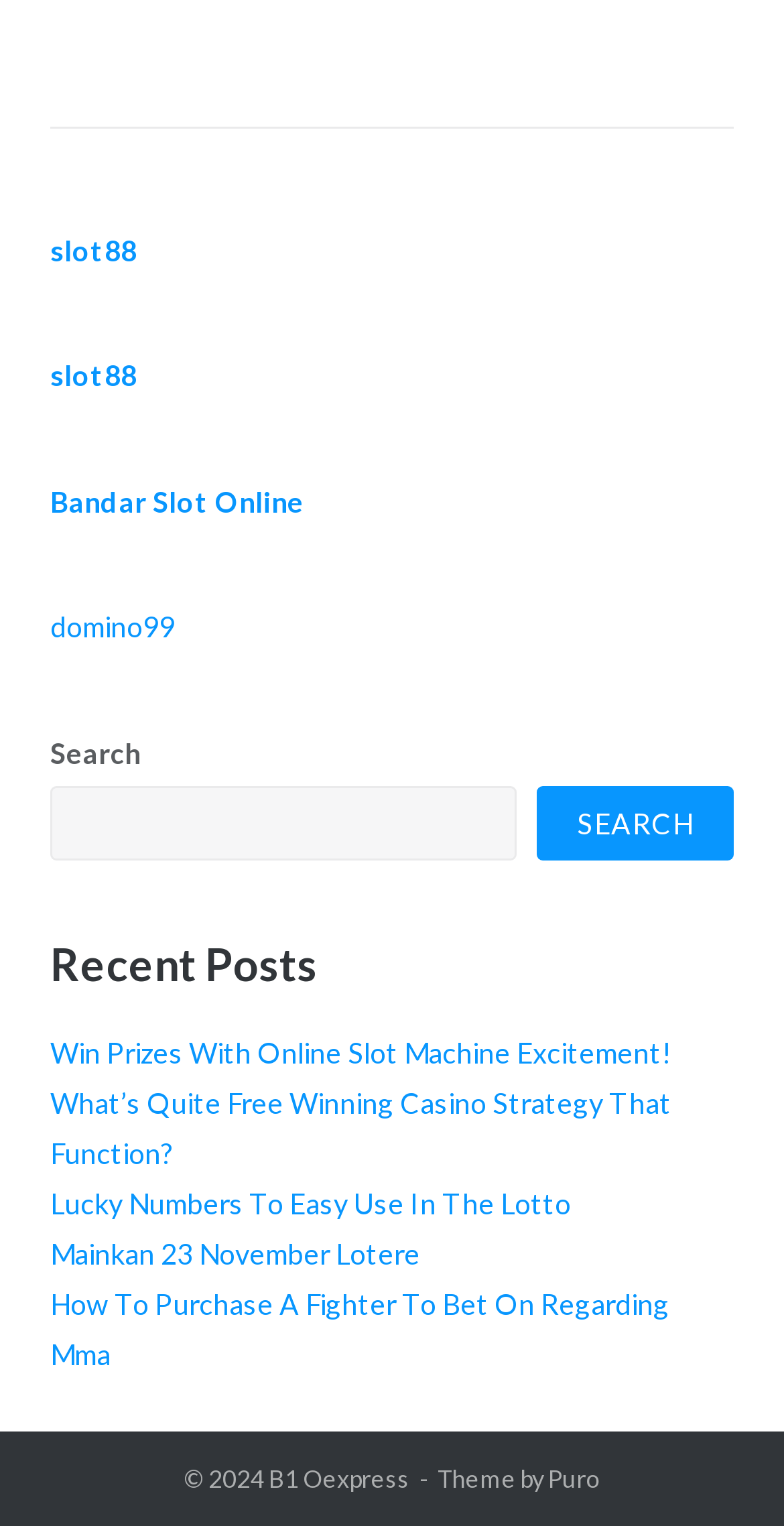Please locate the bounding box coordinates of the element's region that needs to be clicked to follow the instruction: "Go to B1 Oexpress". The bounding box coordinates should be provided as four float numbers between 0 and 1, i.e., [left, top, right, bottom].

[0.342, 0.96, 0.522, 0.979]